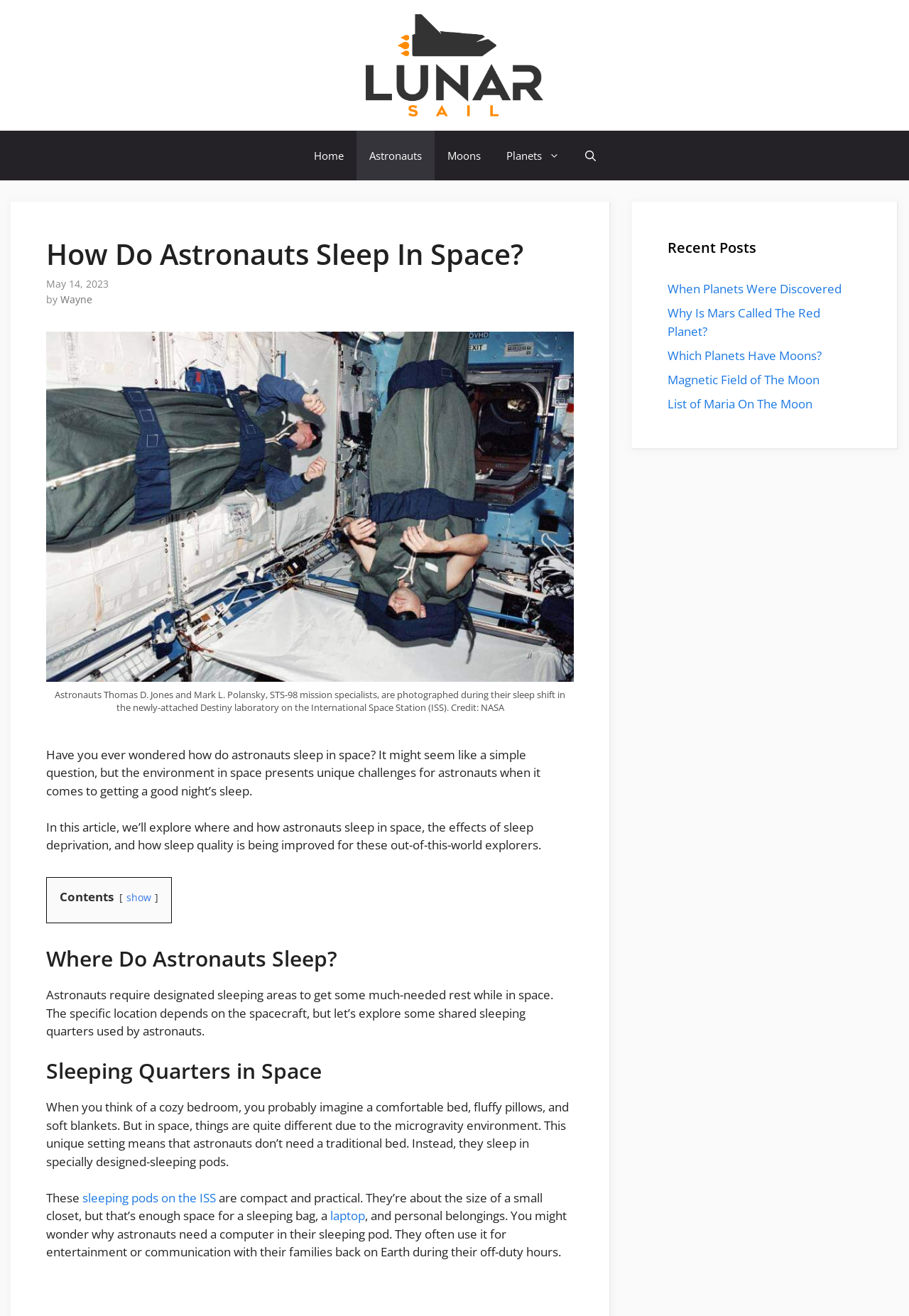Identify the webpage's primary heading and generate its text.

How Do Astronauts Sleep In Space?